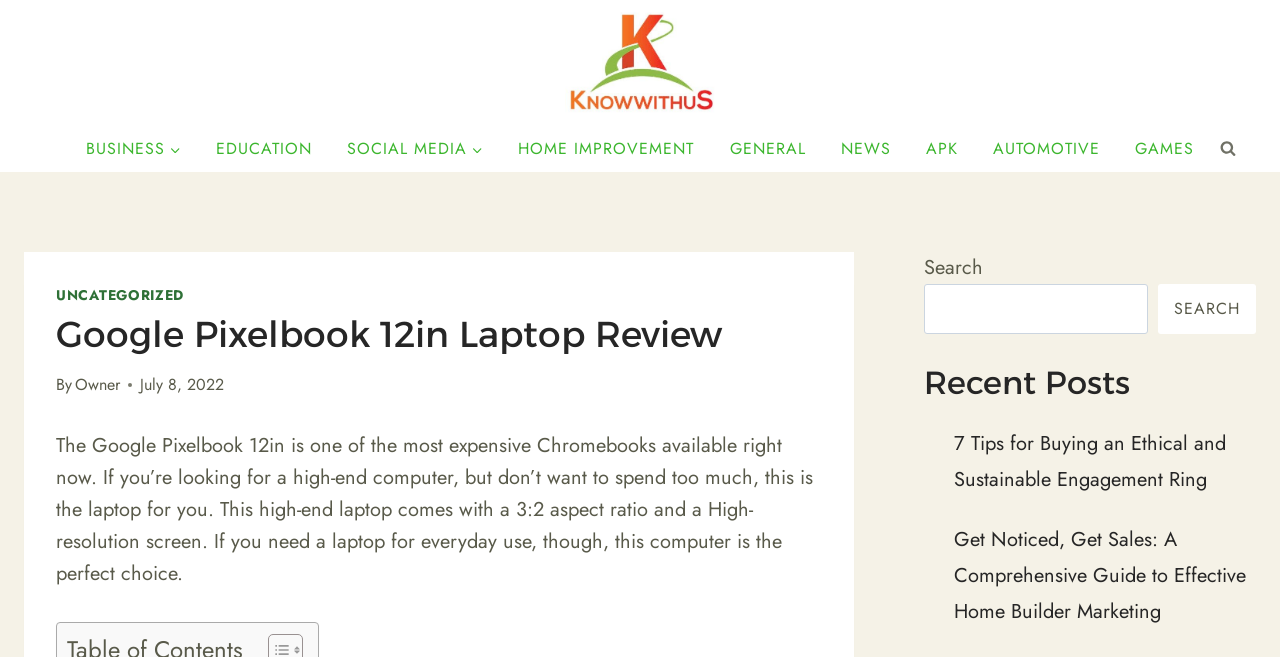What is the name of the website?
Refer to the image and give a detailed answer to the query.

The name of the website can be found in the top-left corner of the webpage, where the link 'Knowwithus.org' is located, which is also accompanied by an image with the same name.